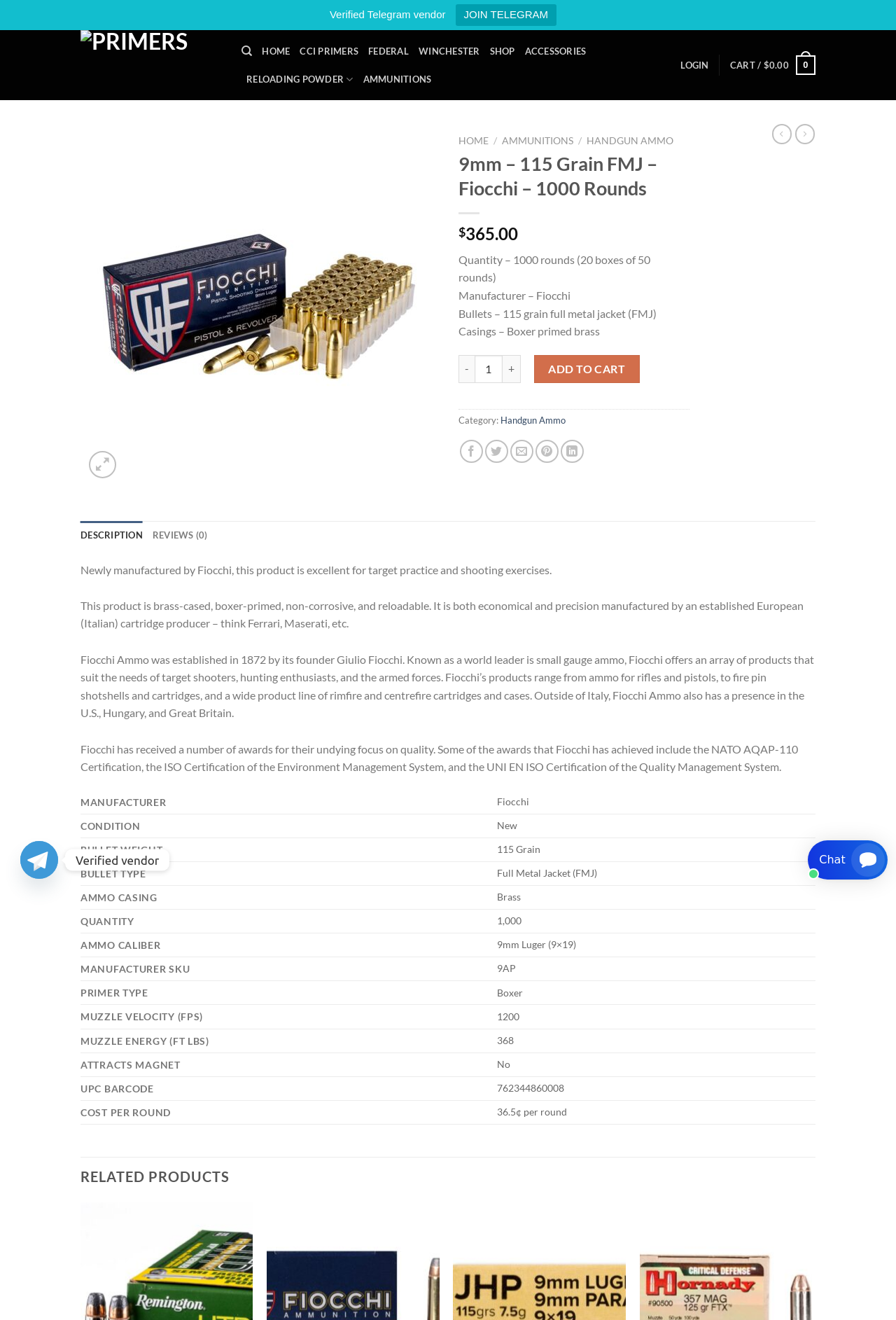Determine the bounding box coordinates of the clickable area required to perform the following instruction: "Click the 'HOME' link". The coordinates should be represented as four float numbers between 0 and 1: [left, top, right, bottom].

[0.292, 0.028, 0.324, 0.049]